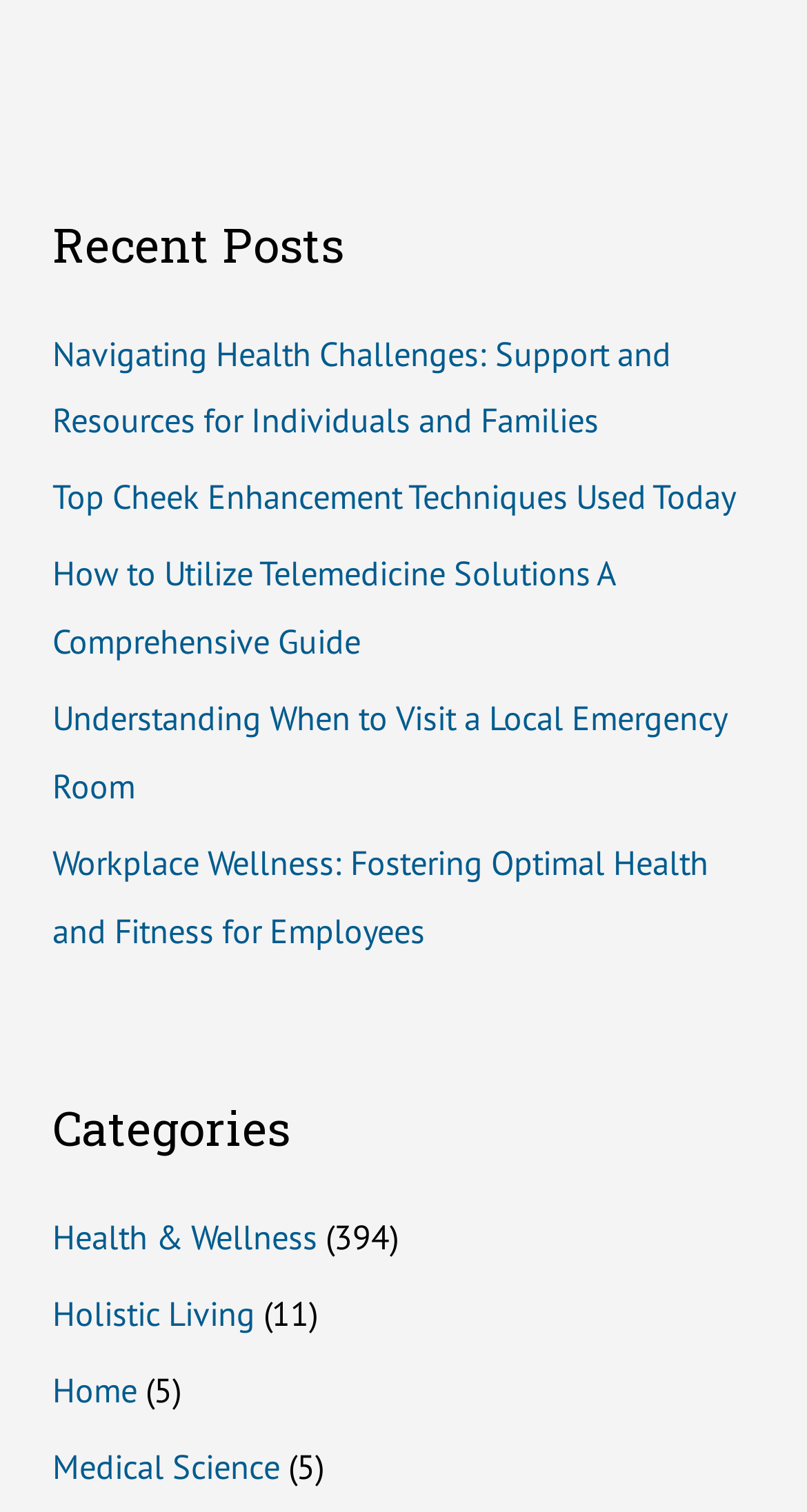What is the first post title in the Recent Posts section?
Please ensure your answer to the question is detailed and covers all necessary aspects.

I looked at the navigation section with the title 'Recent Posts' and found the first link element with the text 'Navigating Health Challenges: Support and Resources for Individuals and Families'.